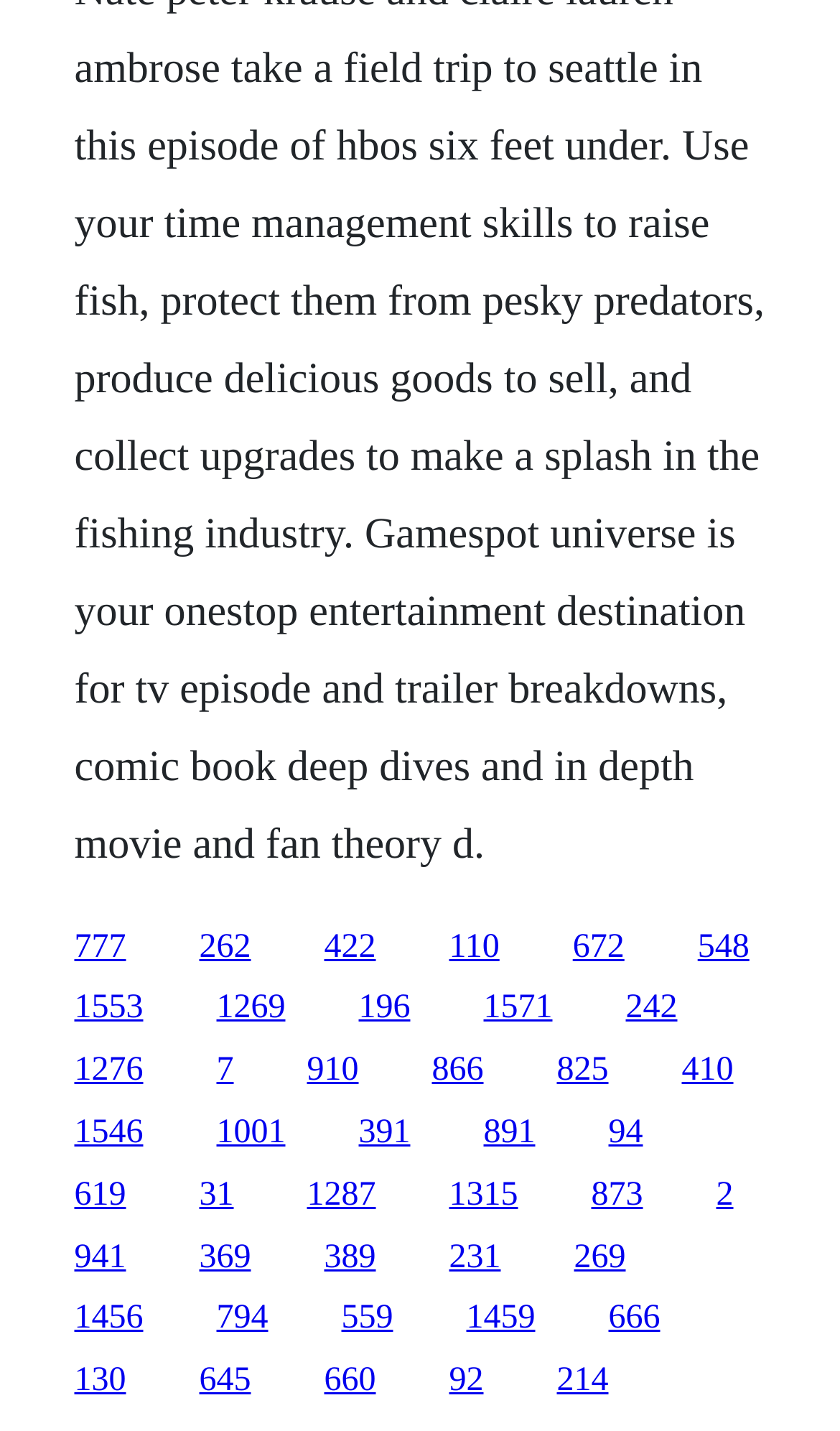Locate the bounding box coordinates of the element that should be clicked to fulfill the instruction: "click the first link".

[0.088, 0.648, 0.15, 0.674]